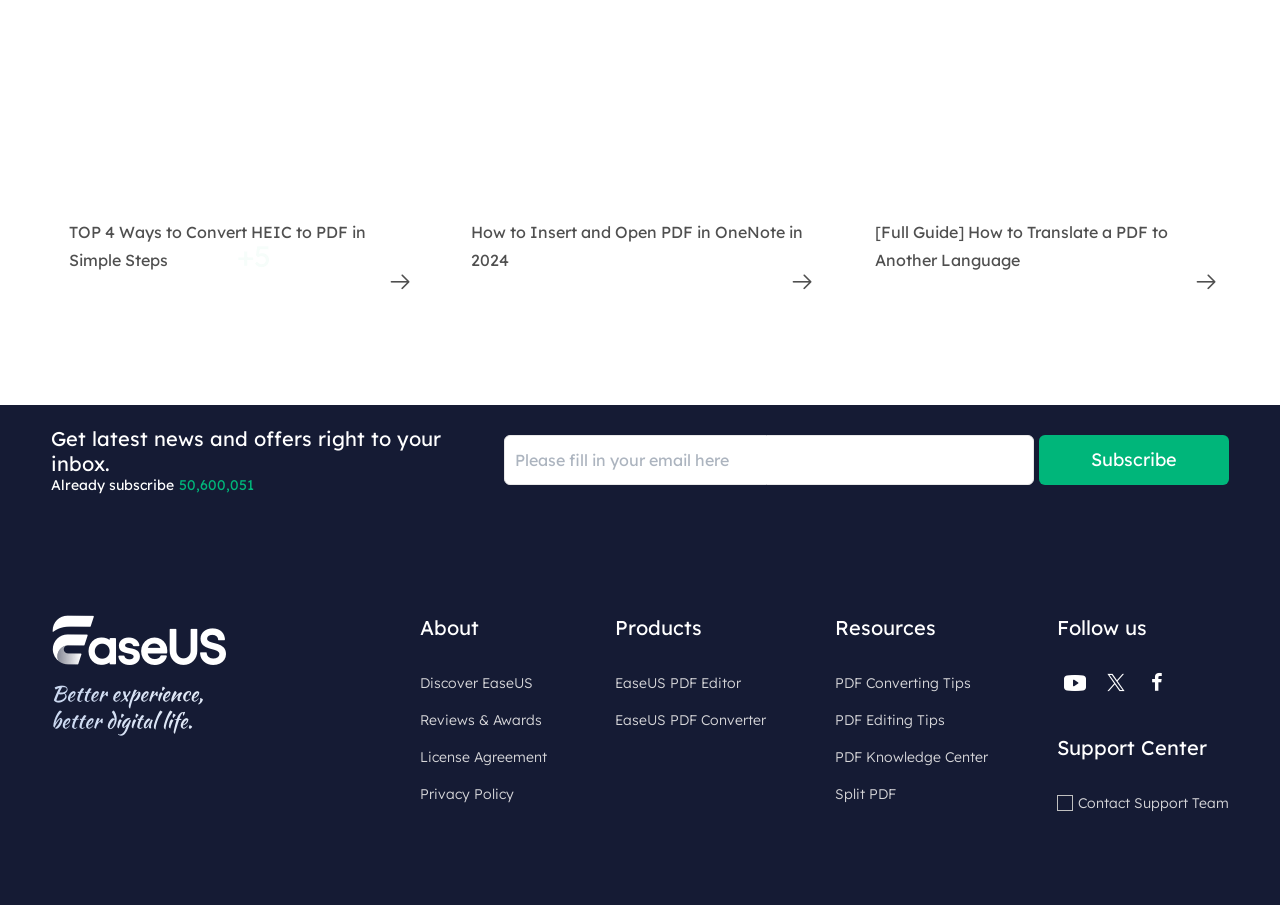What is the purpose of the 'Support Center' section?
Please use the image to provide a one-word or short phrase answer.

Contact Support Team